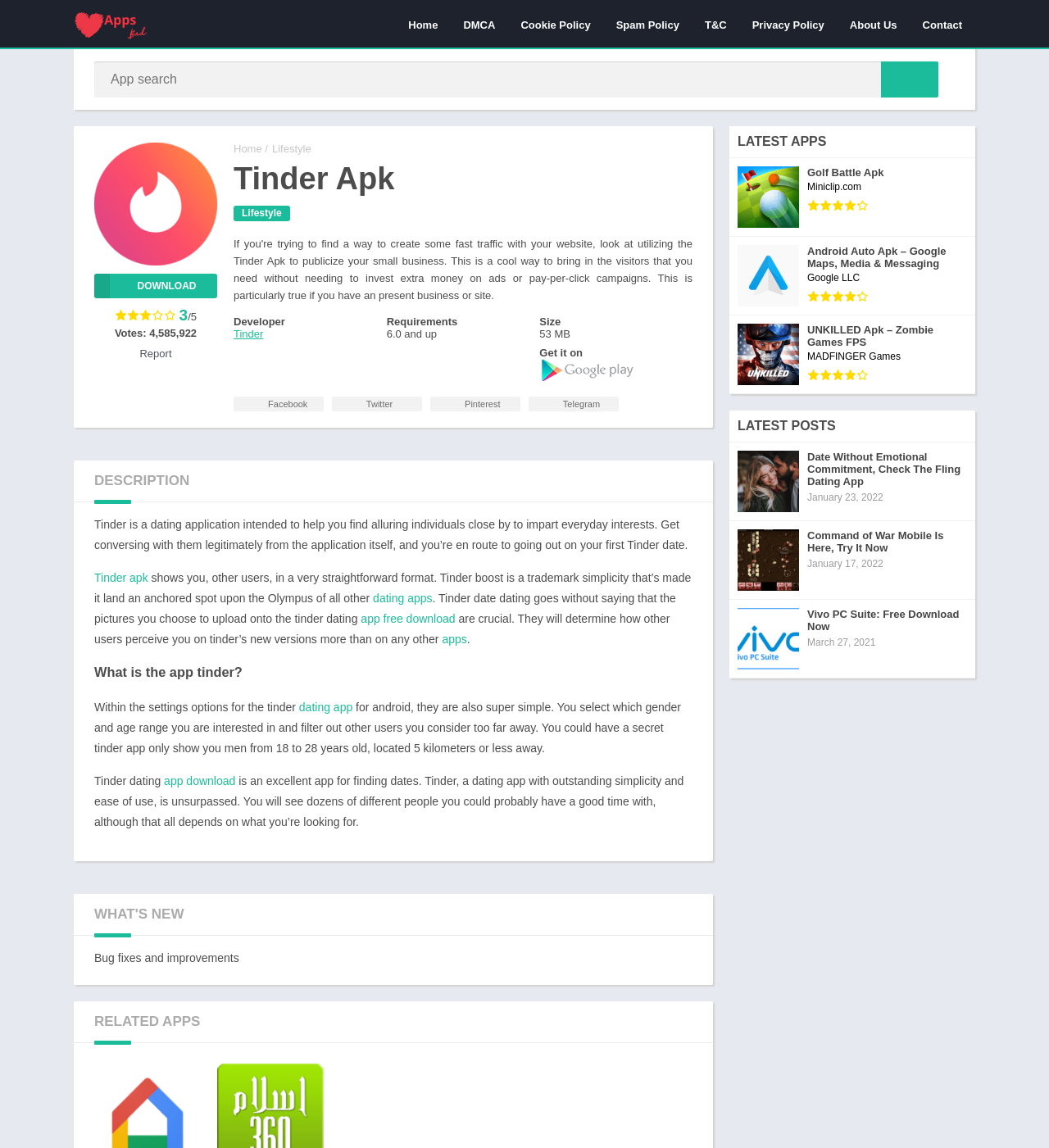Please provide the bounding box coordinates for the element that needs to be clicked to perform the following instruction: "Visit Facebook page". The coordinates should be given as four float numbers between 0 and 1, i.e., [left, top, right, bottom].

[0.223, 0.345, 0.309, 0.358]